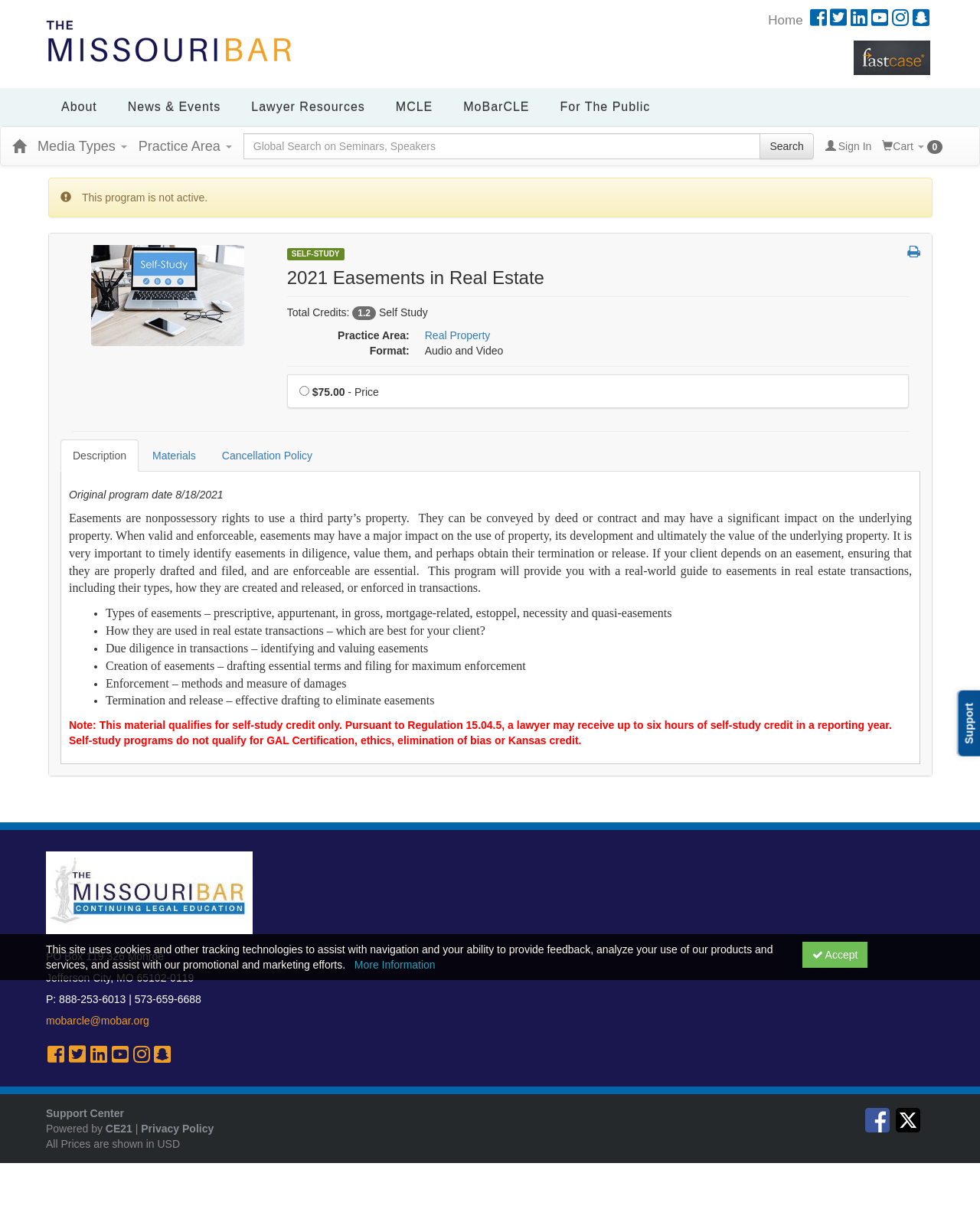Identify the bounding box coordinates of the region I need to click to complete this instruction: "Click here to view all products in Real Property".

[0.433, 0.272, 0.5, 0.282]